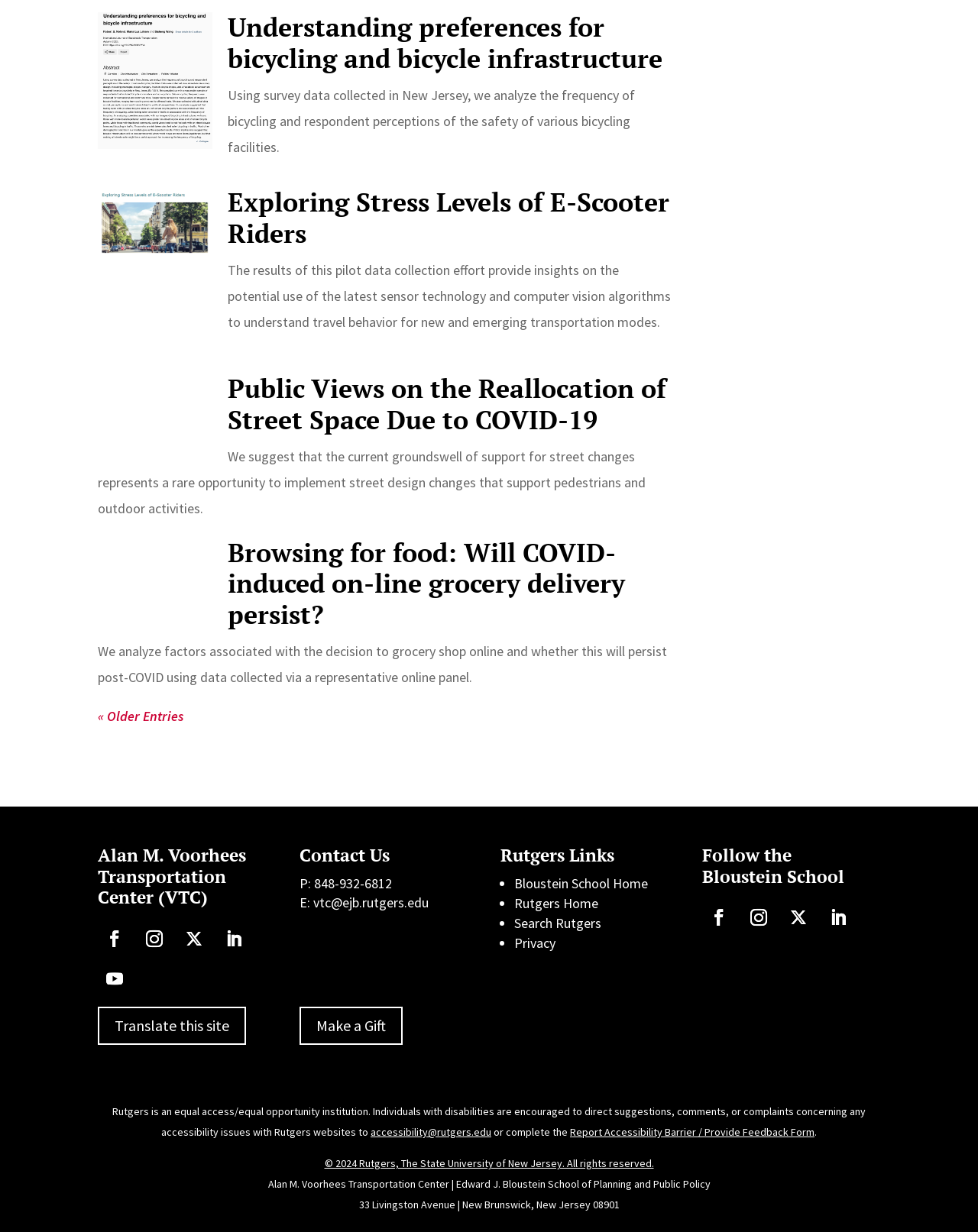Please specify the bounding box coordinates of the area that should be clicked to accomplish the following instruction: "Browse to 'Browsing for food: Will COVID-induced on-line grocery delivery persist?'". The coordinates should consist of four float numbers between 0 and 1, i.e., [left, top, right, bottom].

[0.1, 0.436, 0.217, 0.494]